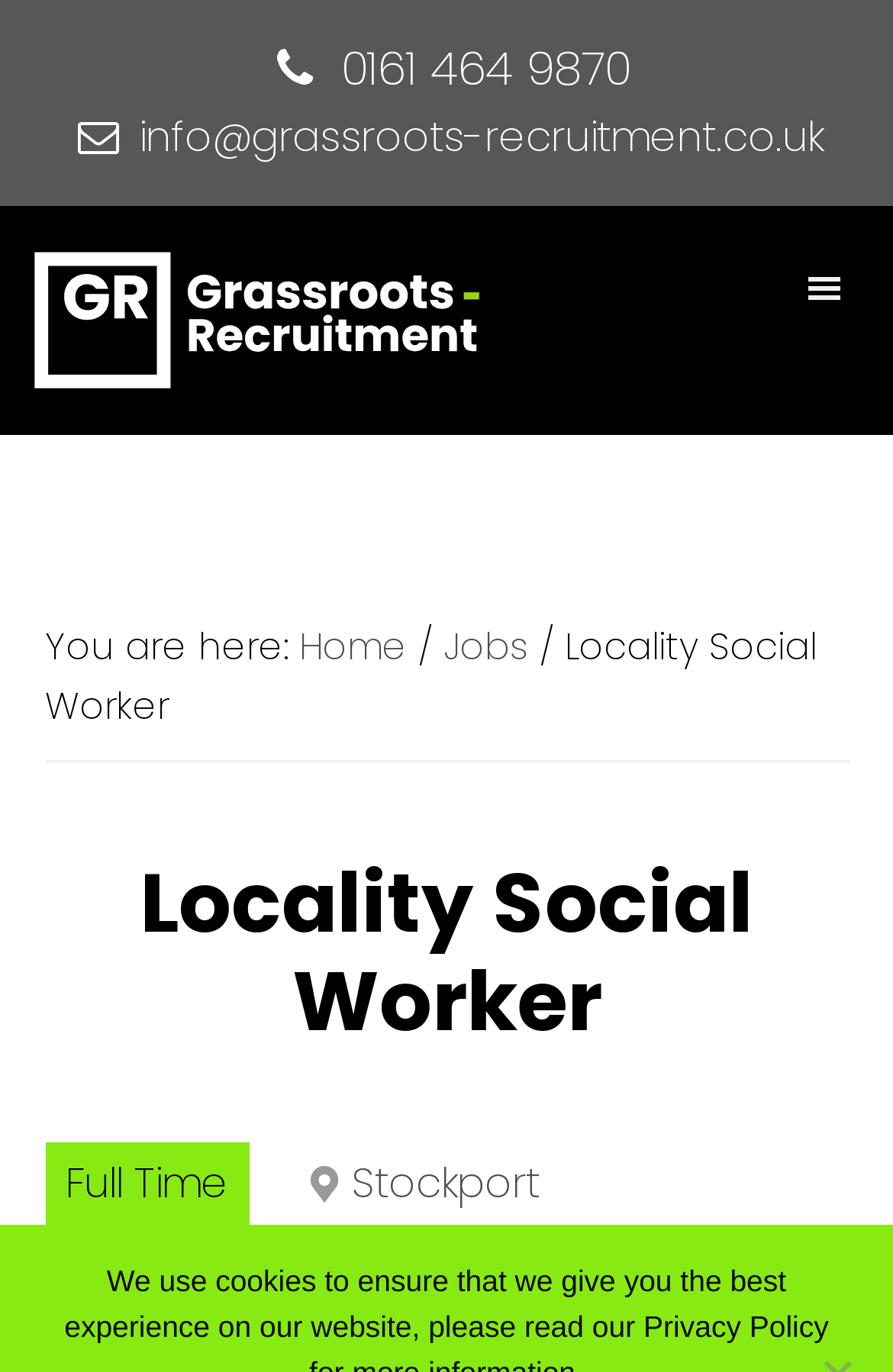What is the job type?
Give a one-word or short-phrase answer derived from the screenshot.

Full Time